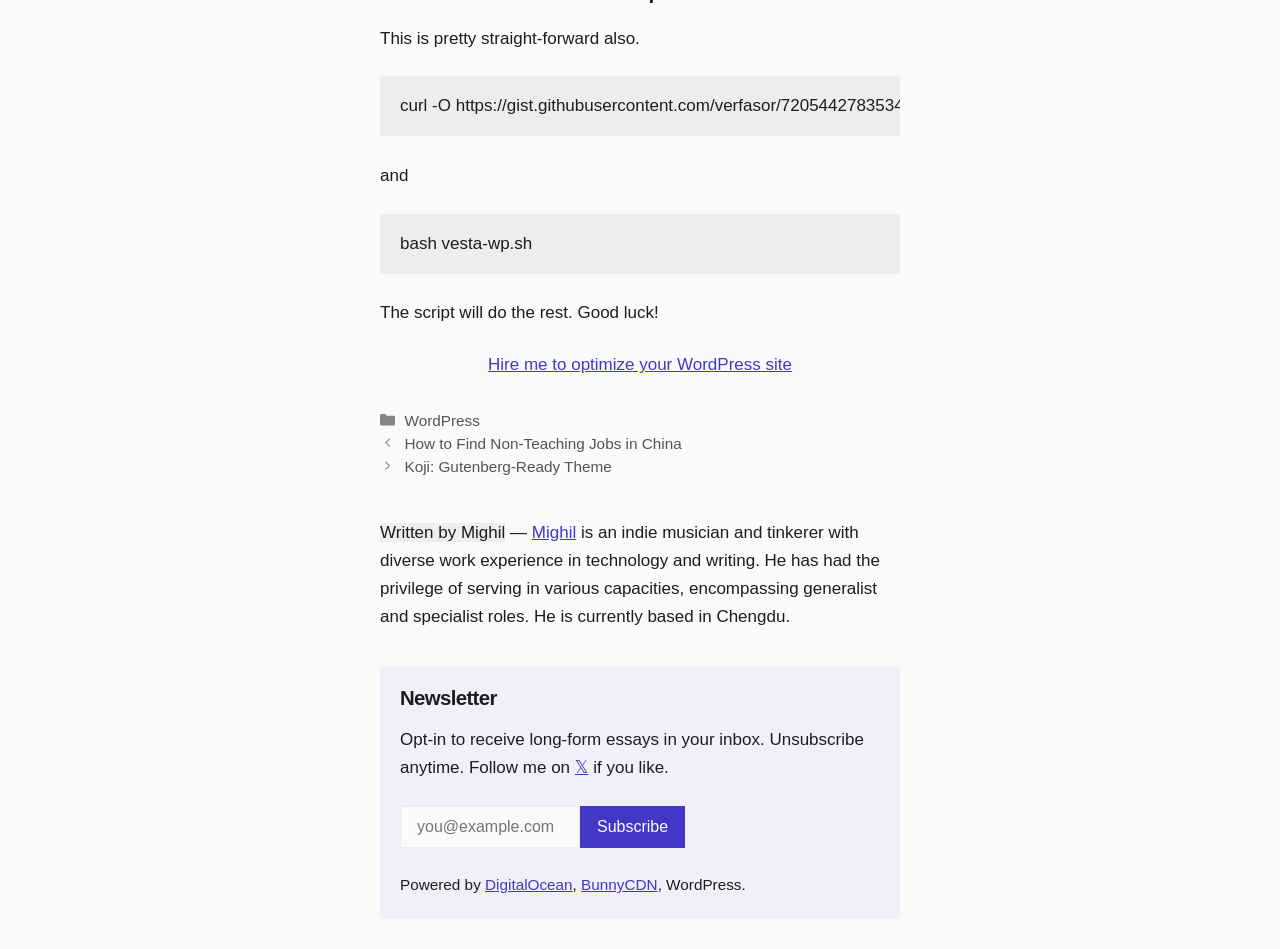Use a single word or phrase to answer the question:
What is the name of the theme mentioned?

Koji